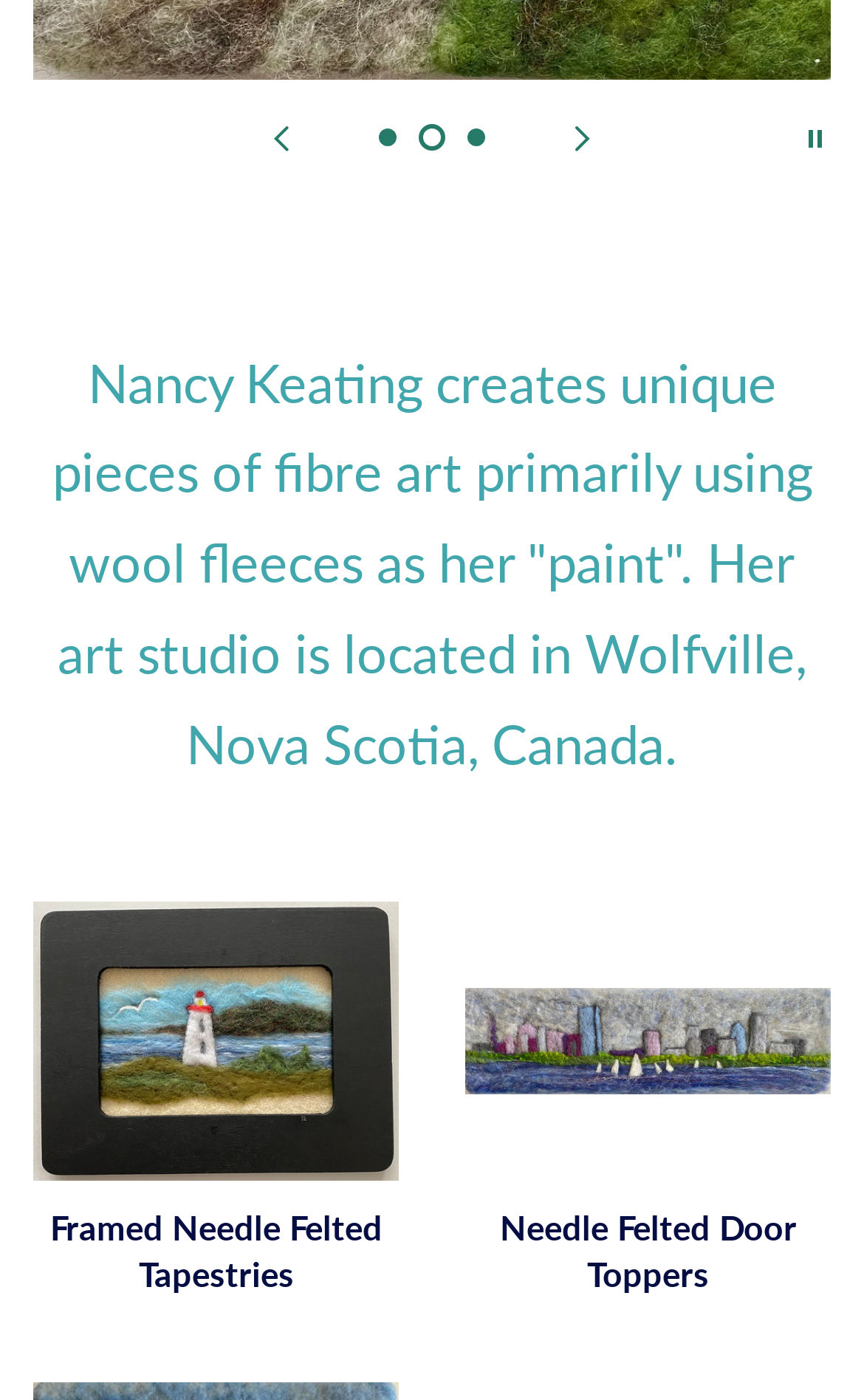What is the location of Nancy Keating's art studio?
Give a detailed response to the question by analyzing the screenshot.

According to the StaticText element, Nancy Keating's art studio is located in Wolfville, Nova Scotia, Canada.